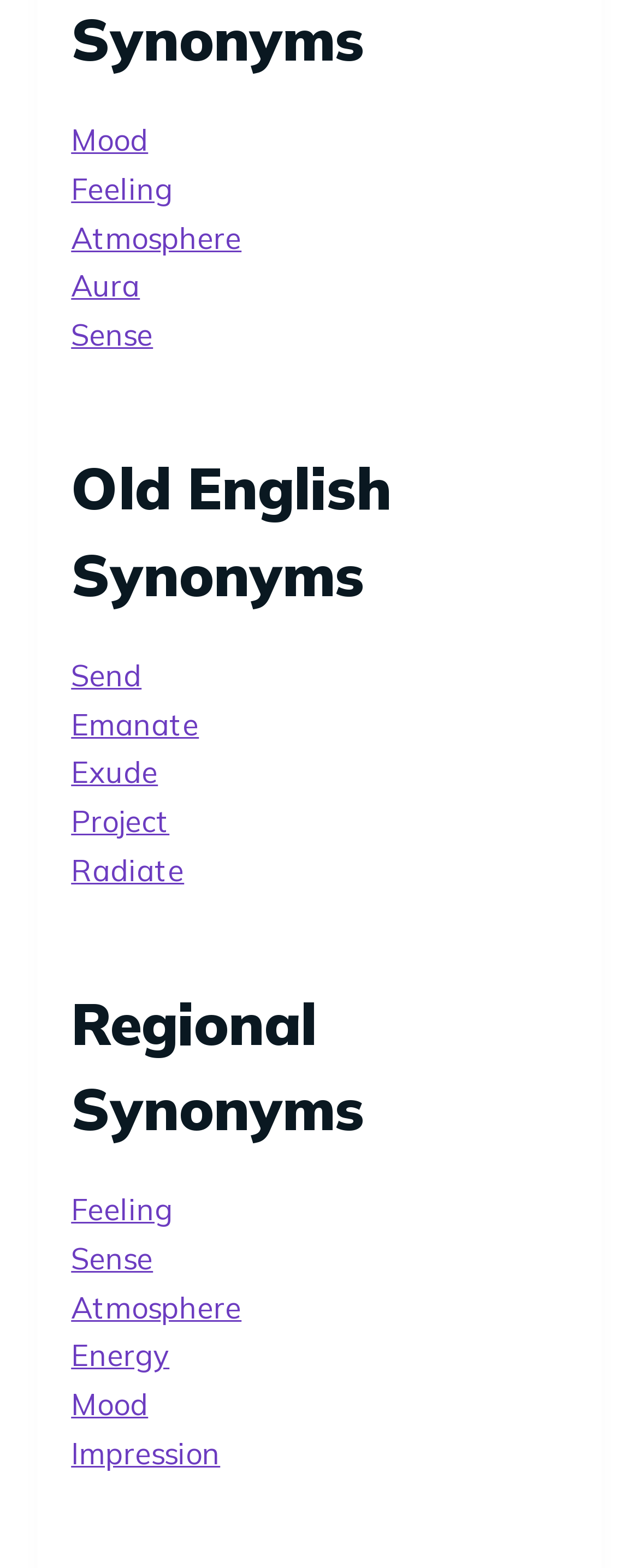Bounding box coordinates are specified in the format (top-left x, top-left y, bottom-right x, bottom-right y). All values are floating point numbers bounded between 0 and 1. Please provide the bounding box coordinate of the region this sentence describes: Sense

[0.111, 0.791, 0.24, 0.815]